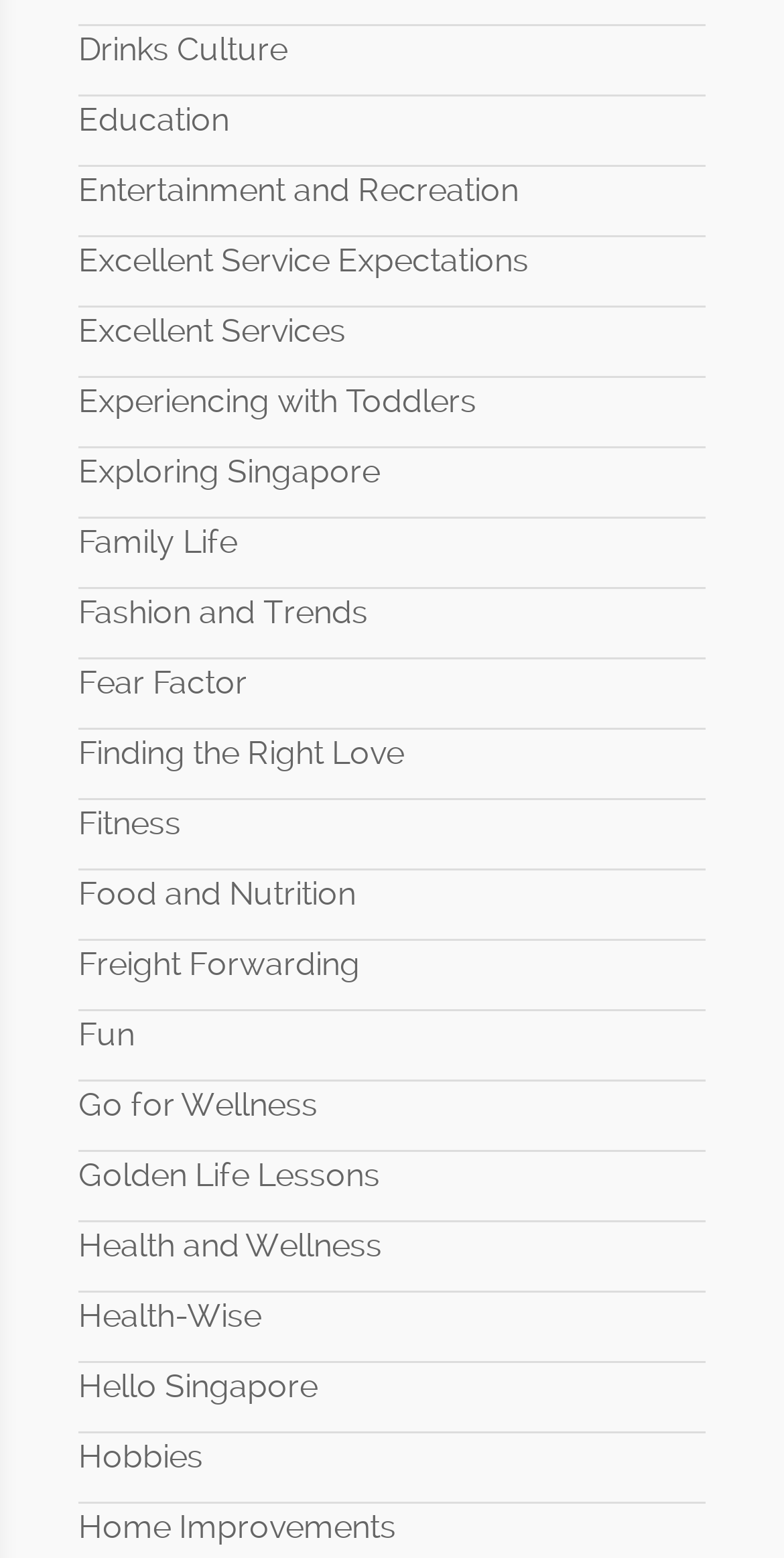Could you locate the bounding box coordinates for the section that should be clicked to accomplish this task: "Discover Fun activities".

[0.1, 0.651, 0.172, 0.676]